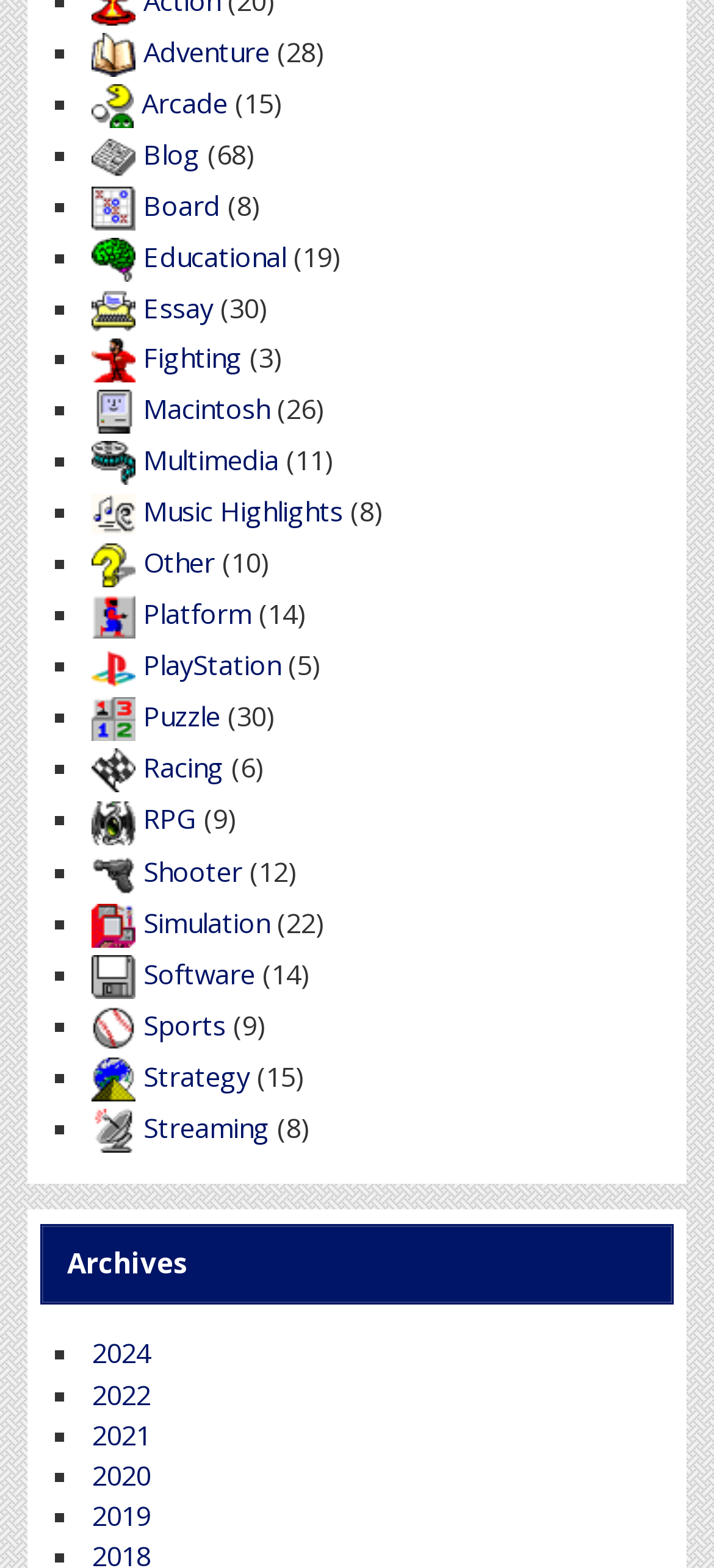Provide a one-word or brief phrase answer to the question:
What is the purpose of the list markers?

To indicate categories